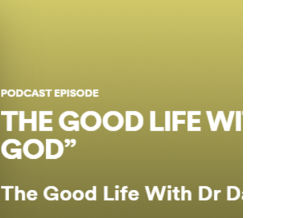Answer with a single word or phrase: 
What is the background color of the image?

Golden